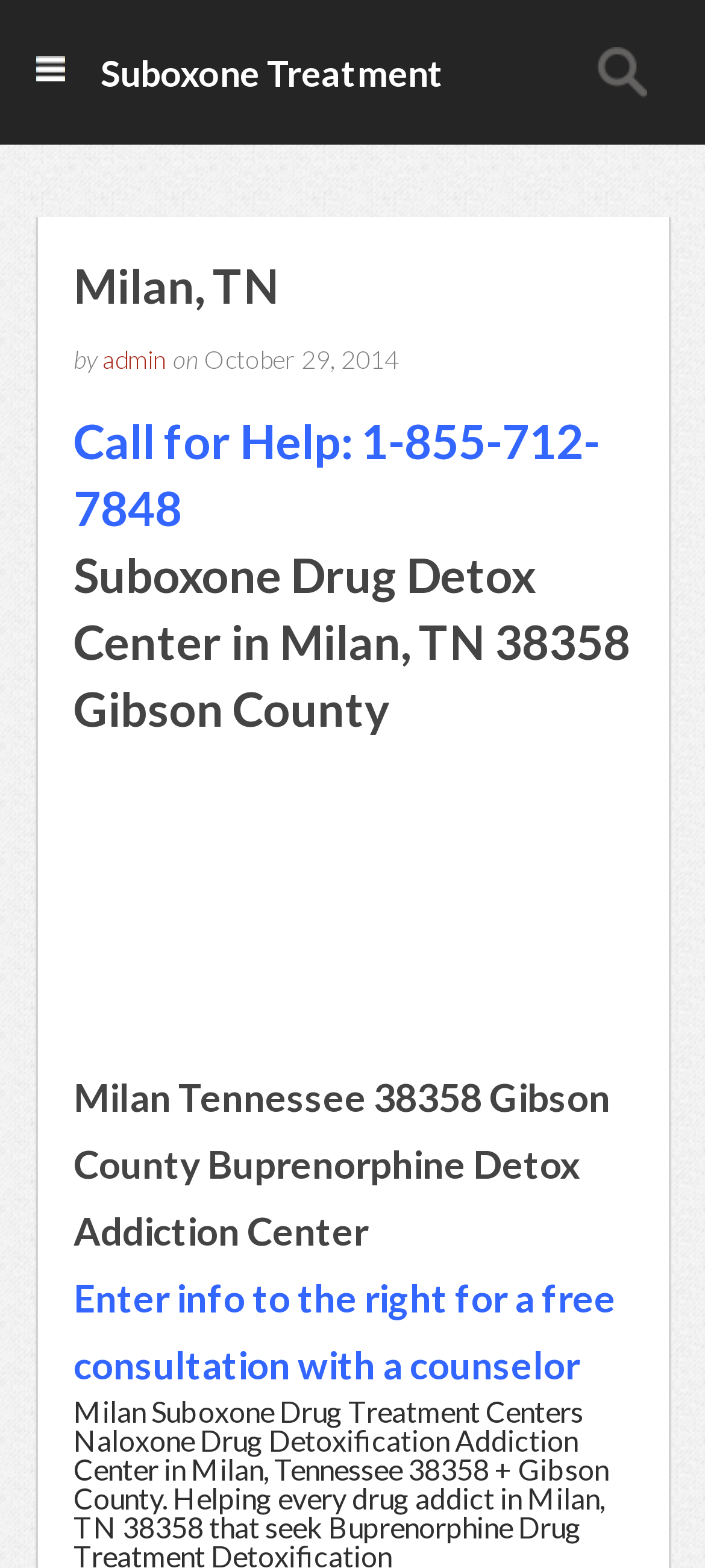Who is the author of the content?
Provide a short answer using one word or a brief phrase based on the image.

admin